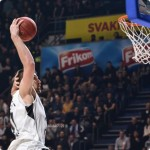Which teams are competing in the game?
Identify the answer in the screenshot and reply with a single word or phrase.

Partizan and ASVEL